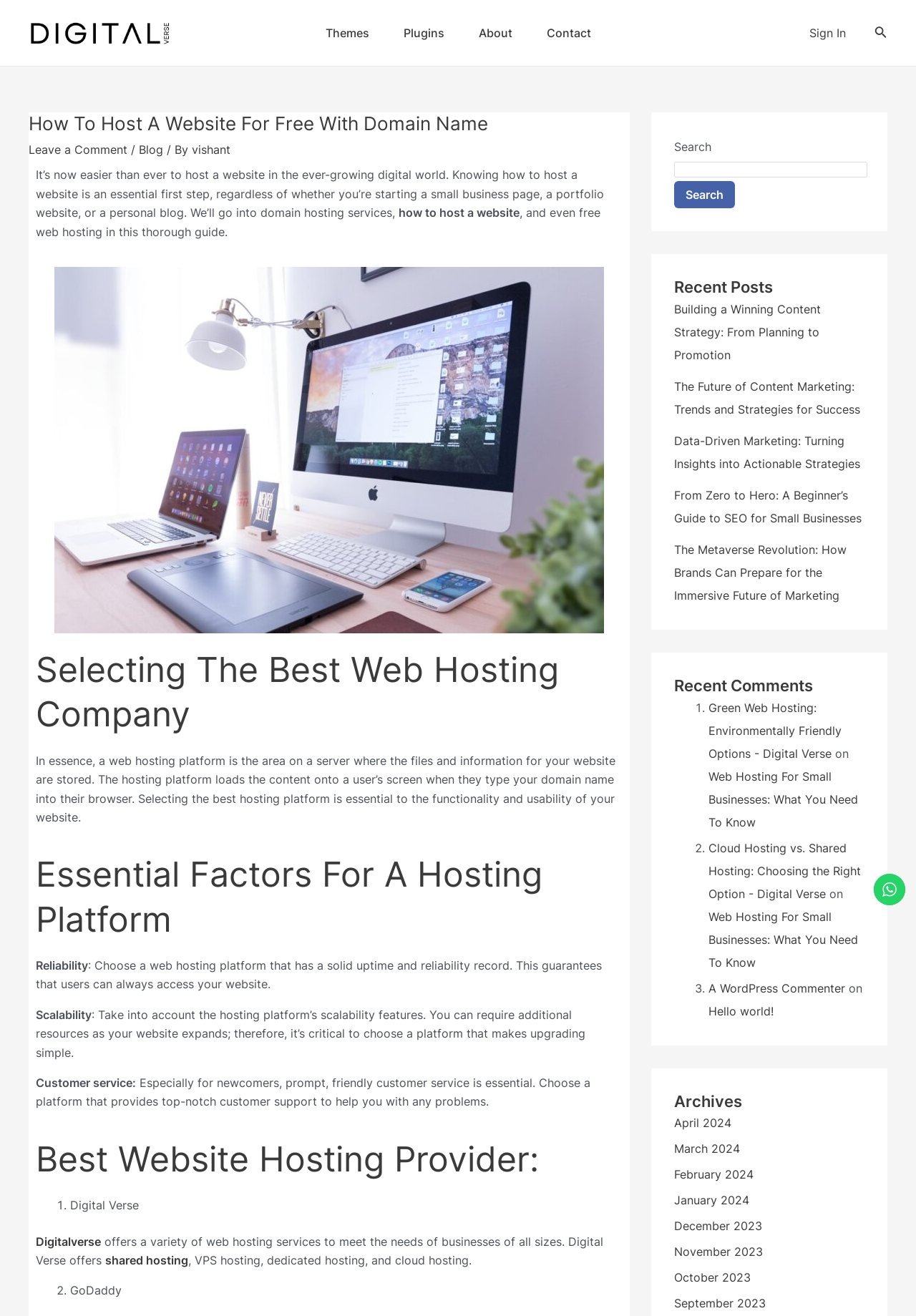Write an elaborate caption that captures the essence of the webpage.

This webpage is about hosting a website for free with a domain name. At the top, there is a navigation bar with links to "Themes", "Plugins", "About", and "Contact". On the top right, there are links to "Account" and "Search". 

The main content of the webpage is divided into sections. The first section has a heading "How To Host A Website For Free With Domain Name" and a brief introduction to the importance of hosting a website. Below this, there is an image related to hosting a website.

The next section is about selecting the best web hosting company, with a heading "Selecting The Best Web Hosting Company". This section explains the concept of web hosting and its importance. 

Following this, there are sections discussing essential factors to consider when choosing a hosting platform, such as reliability, scalability, and customer service. 

The webpage then lists the best website hosting providers, including Digital Verse and GoDaddy, with a brief description of their services.

On the right side of the webpage, there are three complementary sections. The first section displays recent posts, with links to articles such as "Building a Winning Content Strategy" and "The Metaverse Revolution". The second section shows recent comments, with links to articles and comments from users. The third section displays archives, with links to articles from different months.

At the bottom of the webpage, there is a footer section with links to more articles and a search bar.